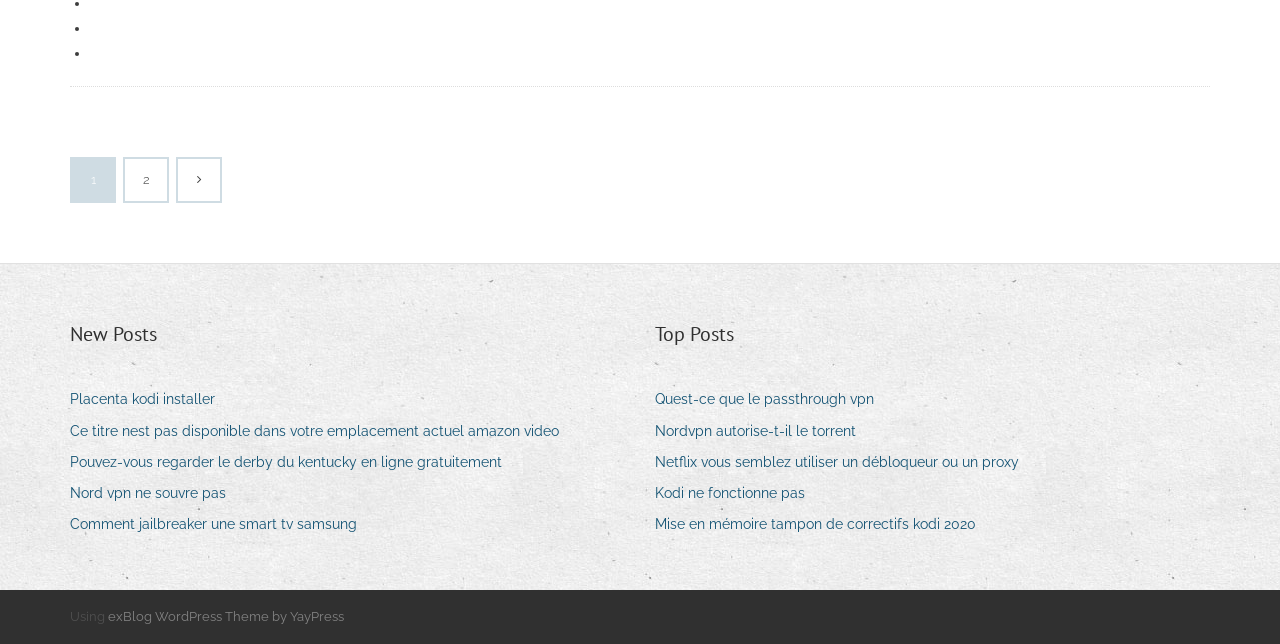Highlight the bounding box coordinates of the element you need to click to perform the following instruction: "Contact the office via fax."

None